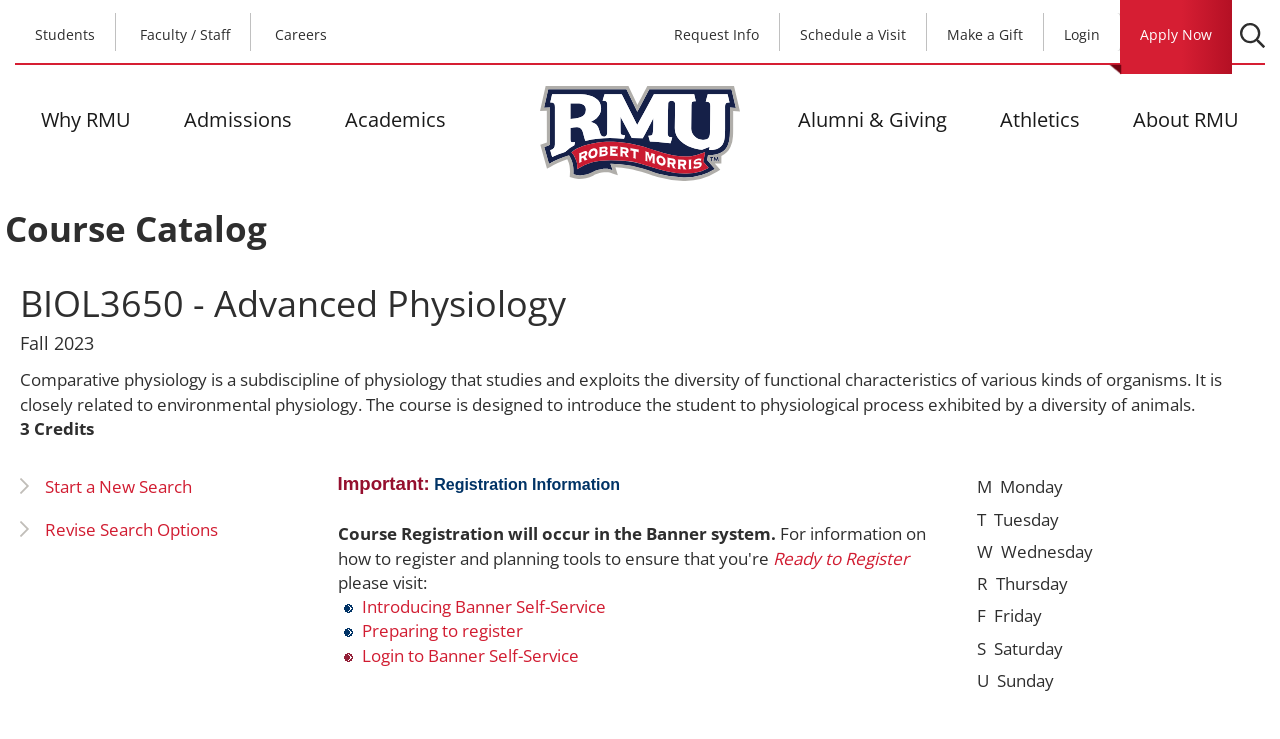Please identify the coordinates of the bounding box for the clickable region that will accomplish this instruction: "Click on the 'Students' link".

[0.012, 0.018, 0.091, 0.069]